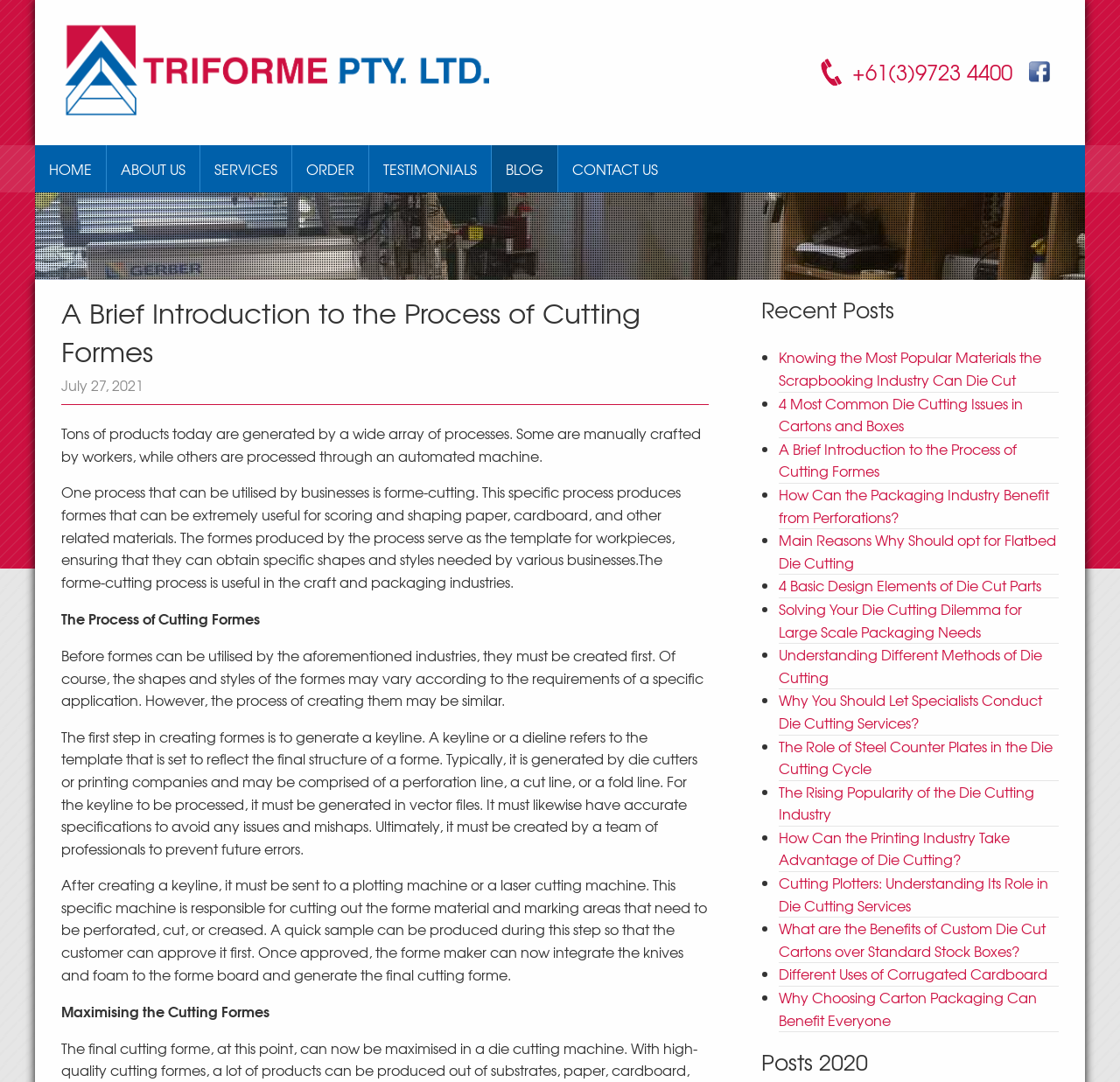From the details in the image, provide a thorough response to the question: What is the role of a team of professionals in creating a keyline?

A team of professionals is necessary to create a keyline to prevent future errors, ensuring that the keyline is generated accurately and with precise specifications to avoid any issues and mishaps in the forme-cutting process.